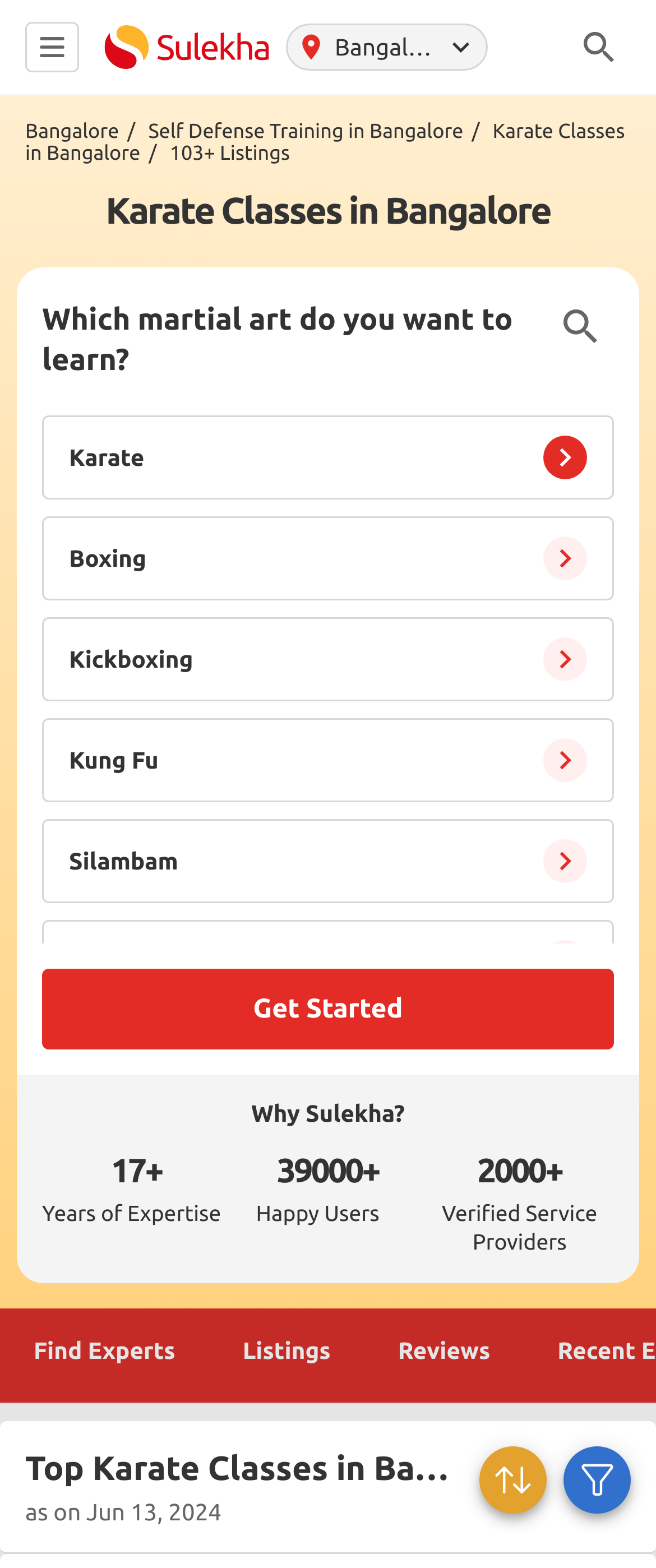How many years of expertise does Sulekha have?
Using the visual information, reply with a single word or short phrase.

17+